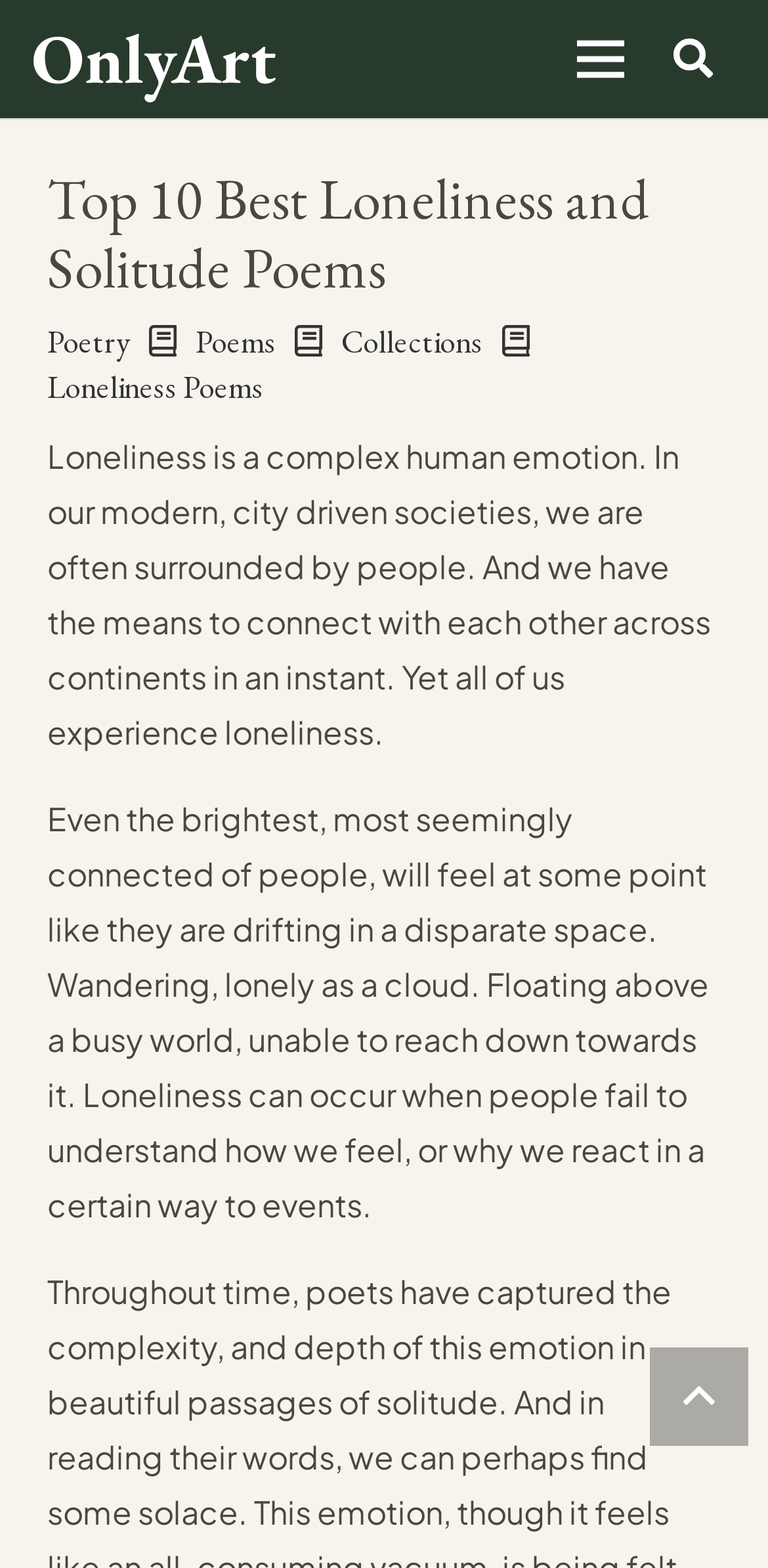Provide a one-word or short-phrase answer to the question:
How many links are in the top navigation bar?

3